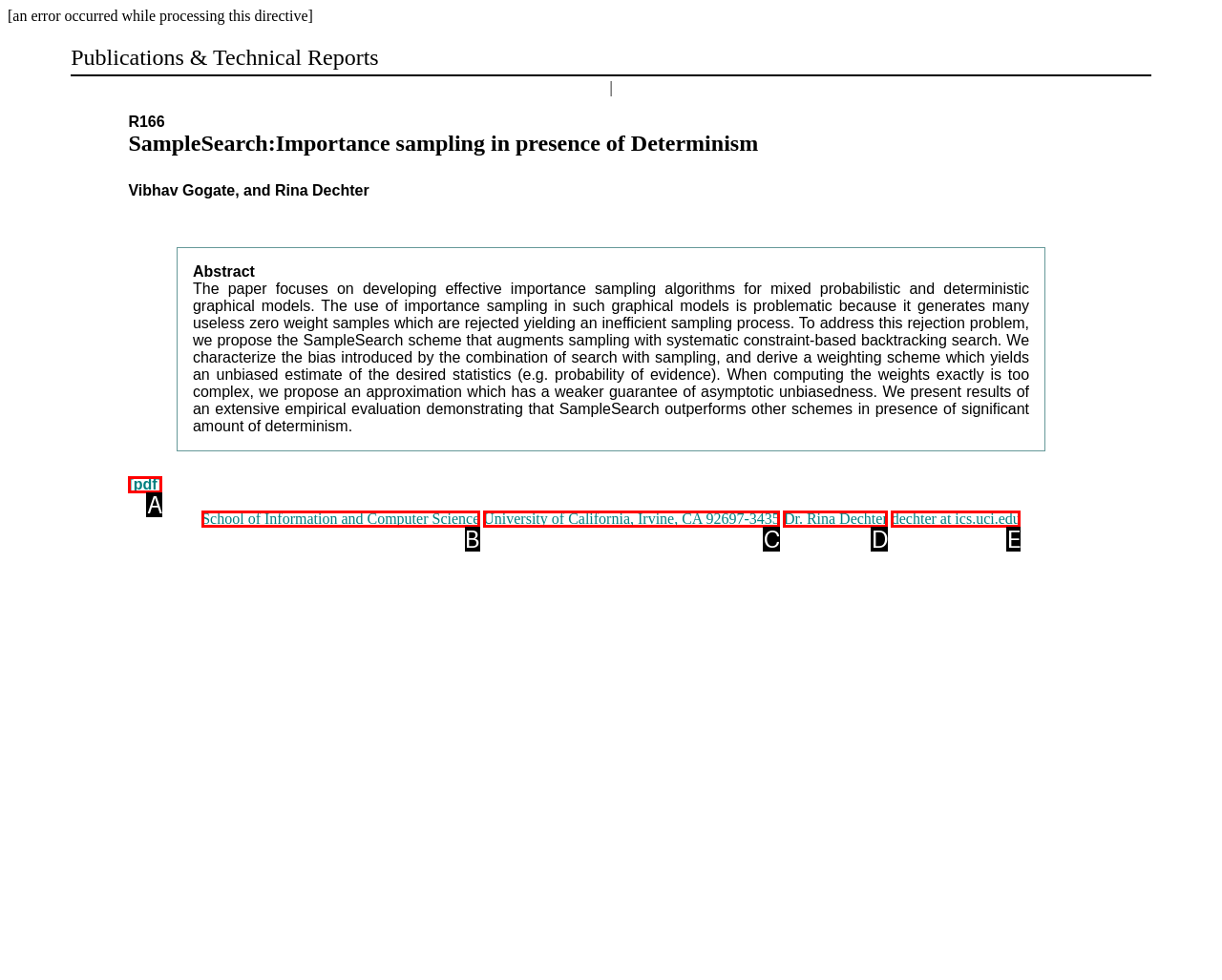Select the HTML element that matches the description: dechter at ics.uci.edu
Respond with the letter of the correct choice from the given options directly.

E